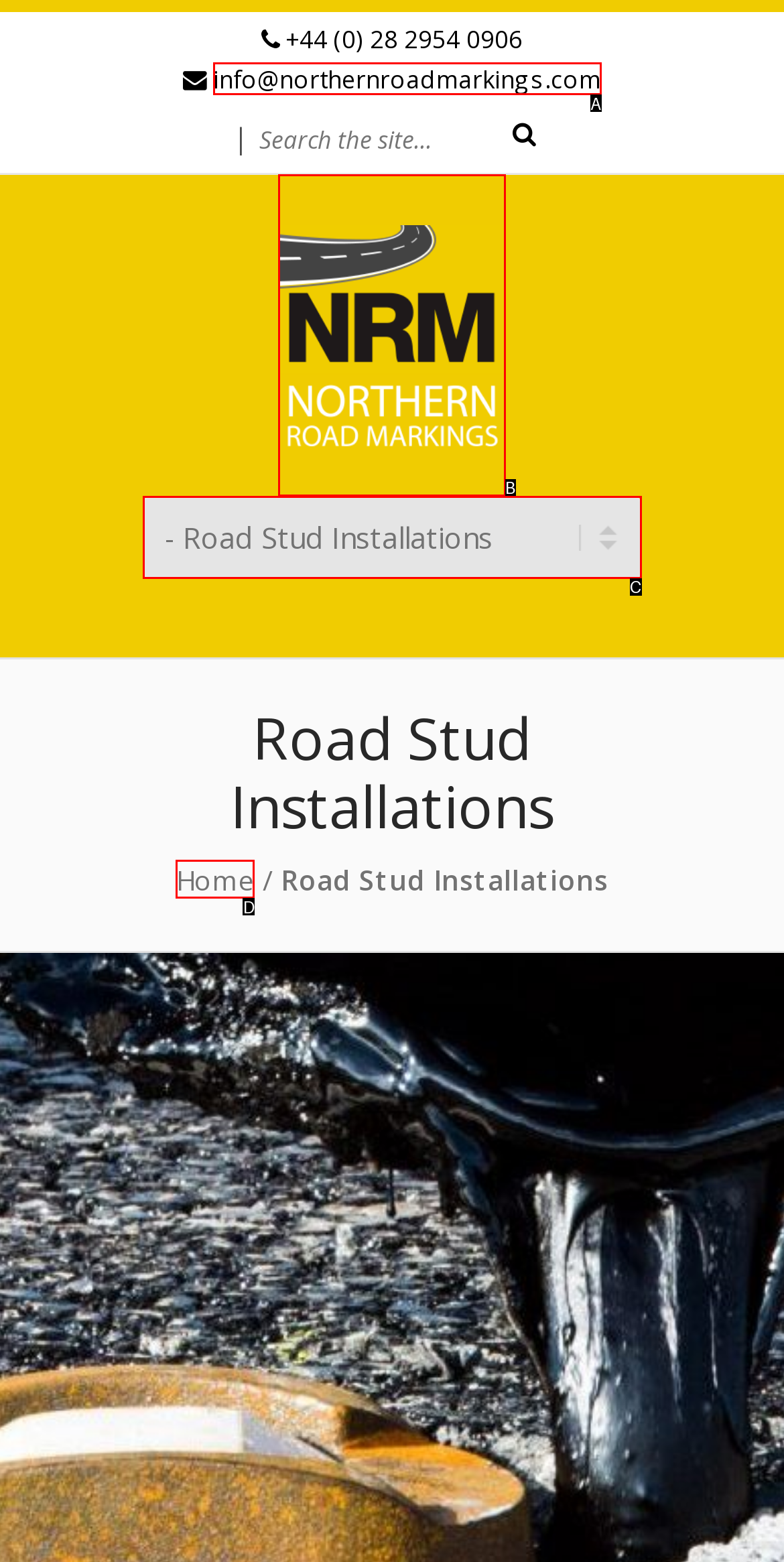Tell me which one HTML element best matches the description: title="Northern Road Markings" Answer with the option's letter from the given choices directly.

B